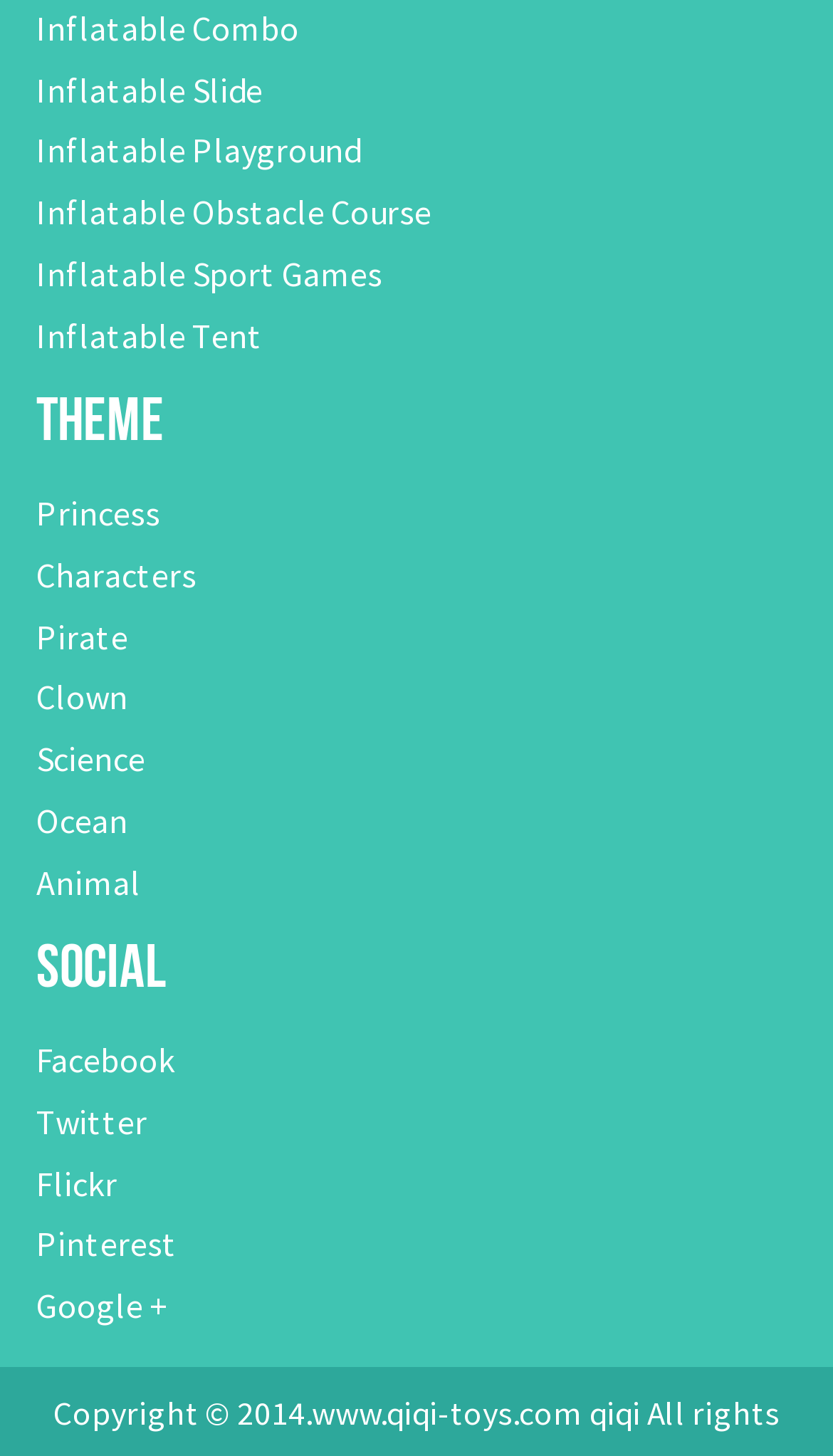How many inflatable product categories are listed?
Identify the answer in the screenshot and reply with a single word or phrase.

6